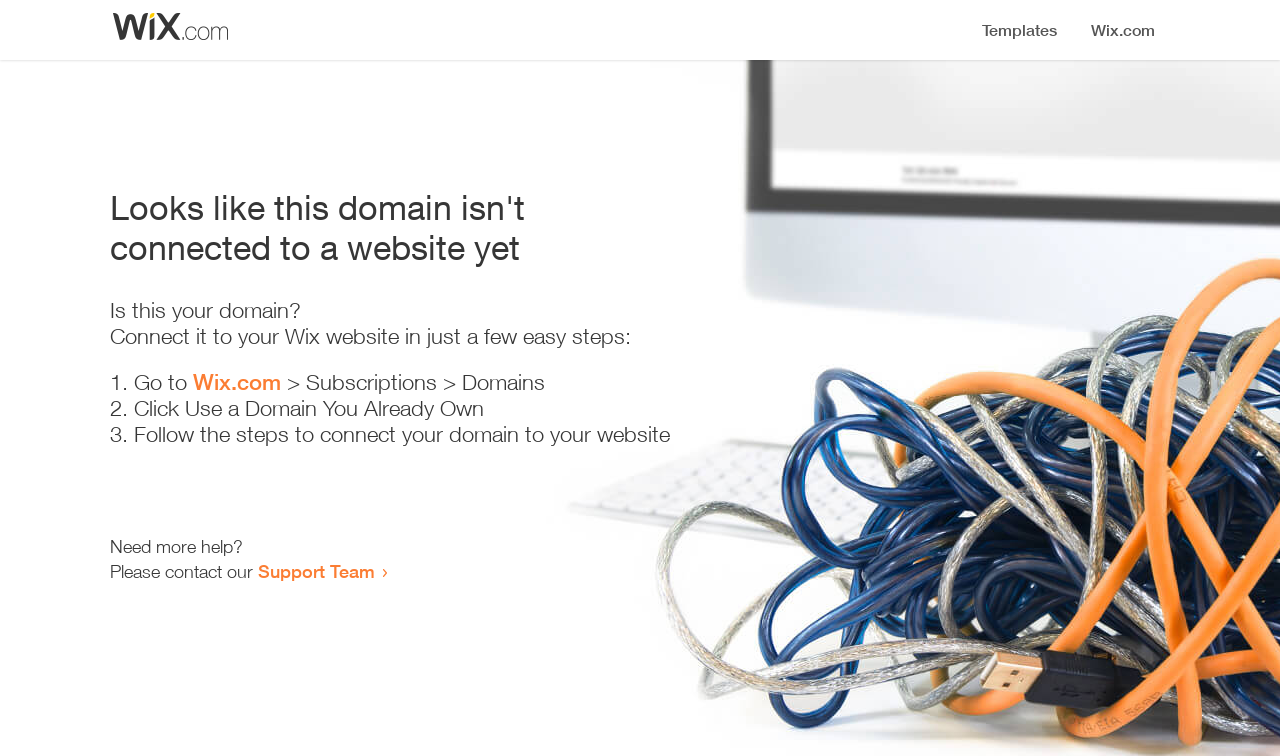What is the error message on this webpage?
Answer the question with a single word or phrase derived from the image.

Looks like this domain isn't connected to a website yet